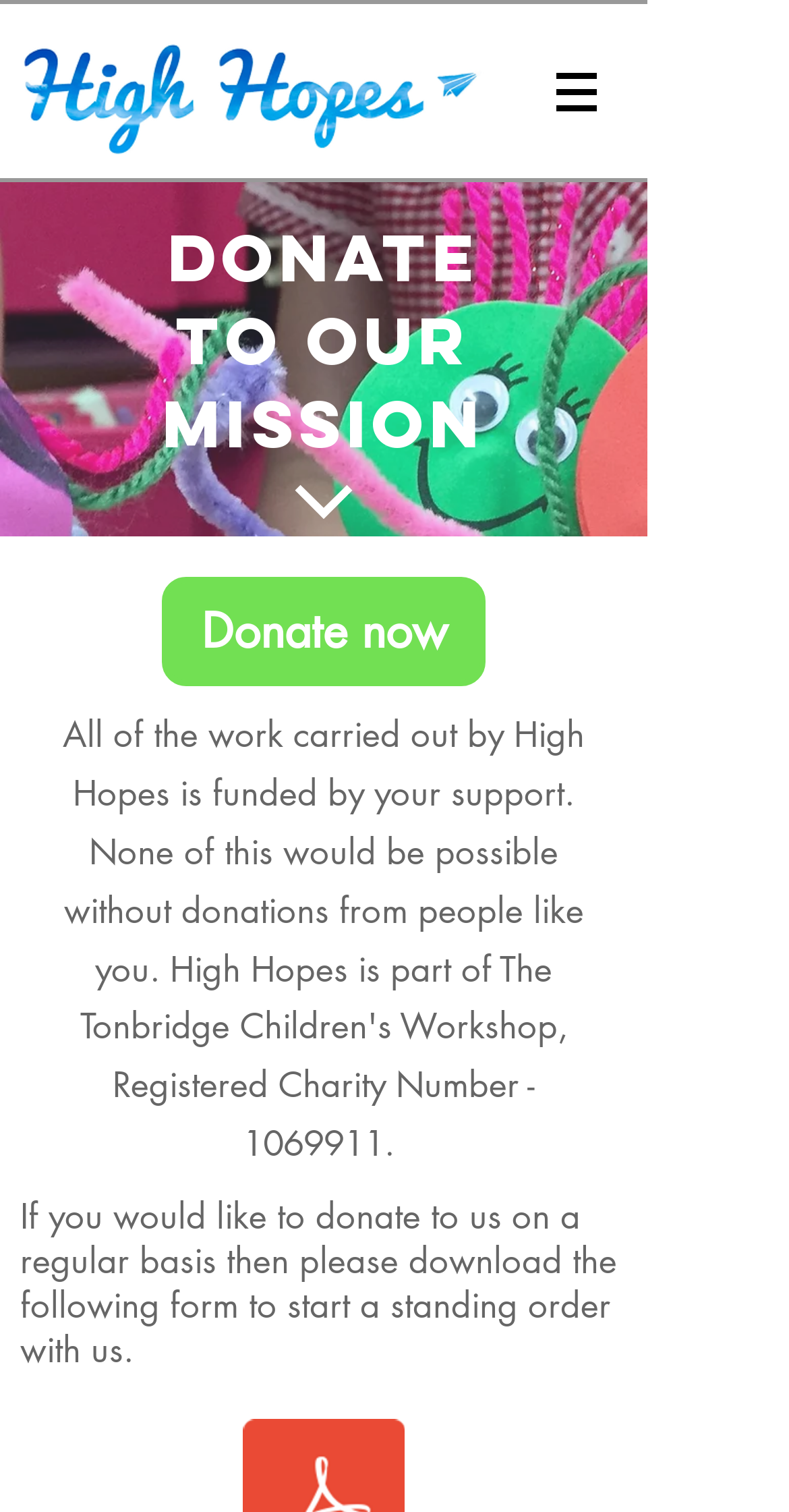Describe the webpage meticulously, covering all significant aspects.

The webpage is a donation page for "highhopes". At the top left, there is a link. To the right of this link, there is a navigation menu labeled "Site" with a button that has a popup menu. The button is accompanied by an image. 

Below the navigation menu, there is a heading that reads "Donate to our mission". Underneath this heading, there are three links: one with no text, another that says "Donate now", and a third that displays a number "1069911" followed by a period. 

At the bottom of the page, there is a paragraph of text that explains how to set up a regular donation to "highhopes" by downloading a form to start a standing order.